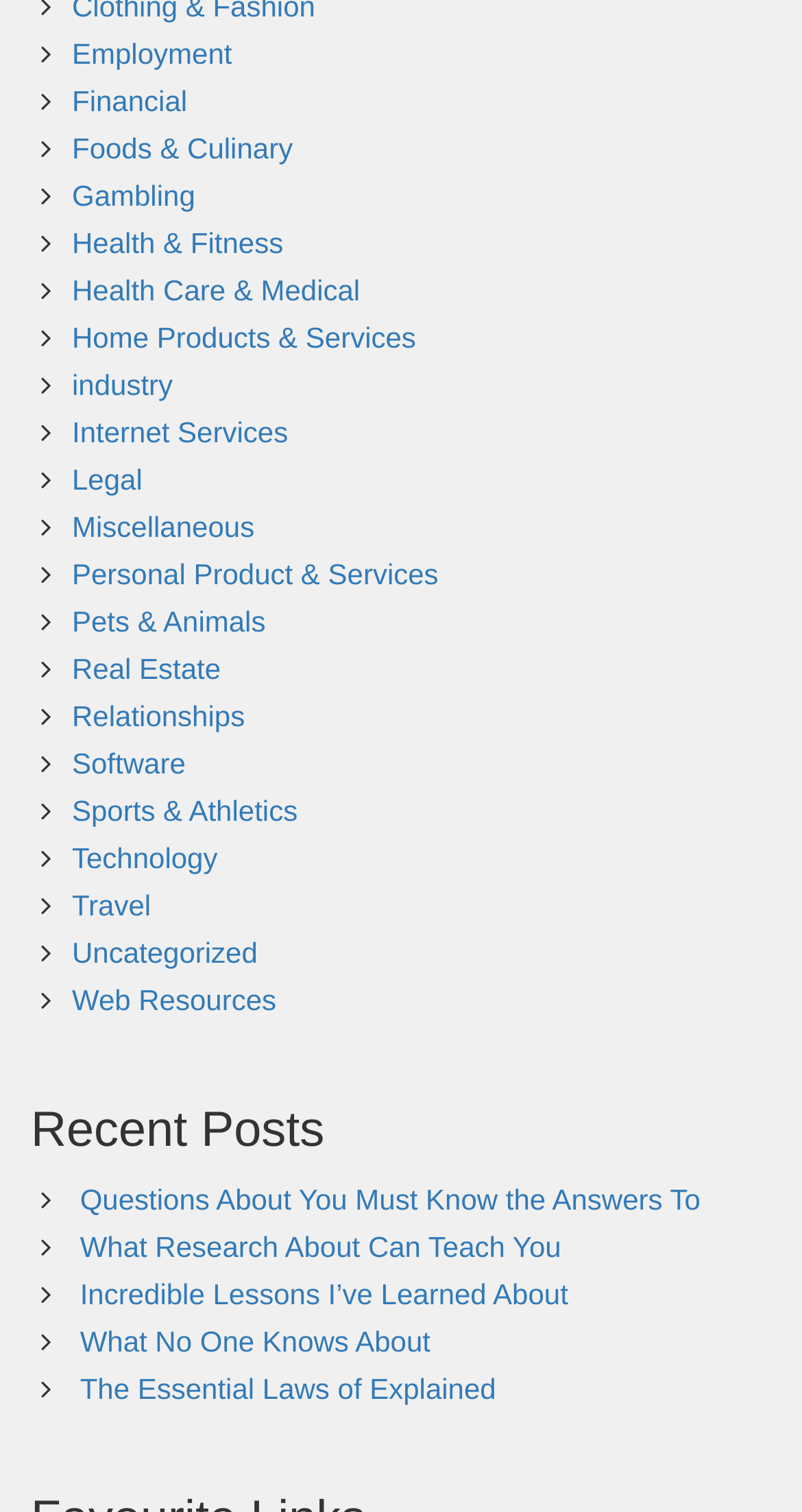What is the title of the second recent post?
Using the image as a reference, give a one-word or short phrase answer.

What Research About Can Teach You